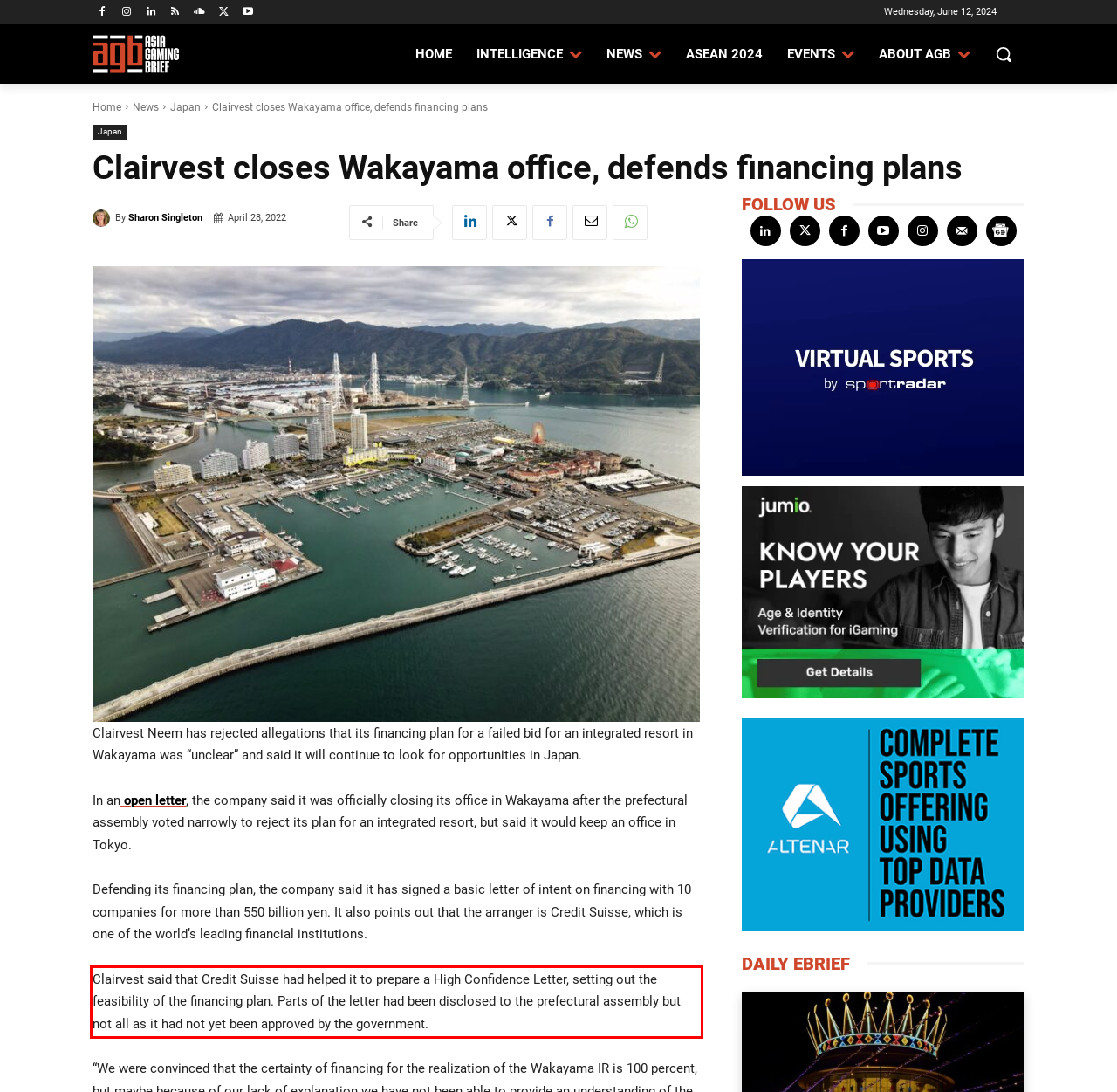You have a webpage screenshot with a red rectangle surrounding a UI element. Extract the text content from within this red bounding box.

Clairvest said that Credit Suisse had helped it to prepare a High Confidence Letter, setting out the feasibility of the financing plan. Parts of the letter had been disclosed to the prefectural assembly but not all as it had not yet been approved by the government.